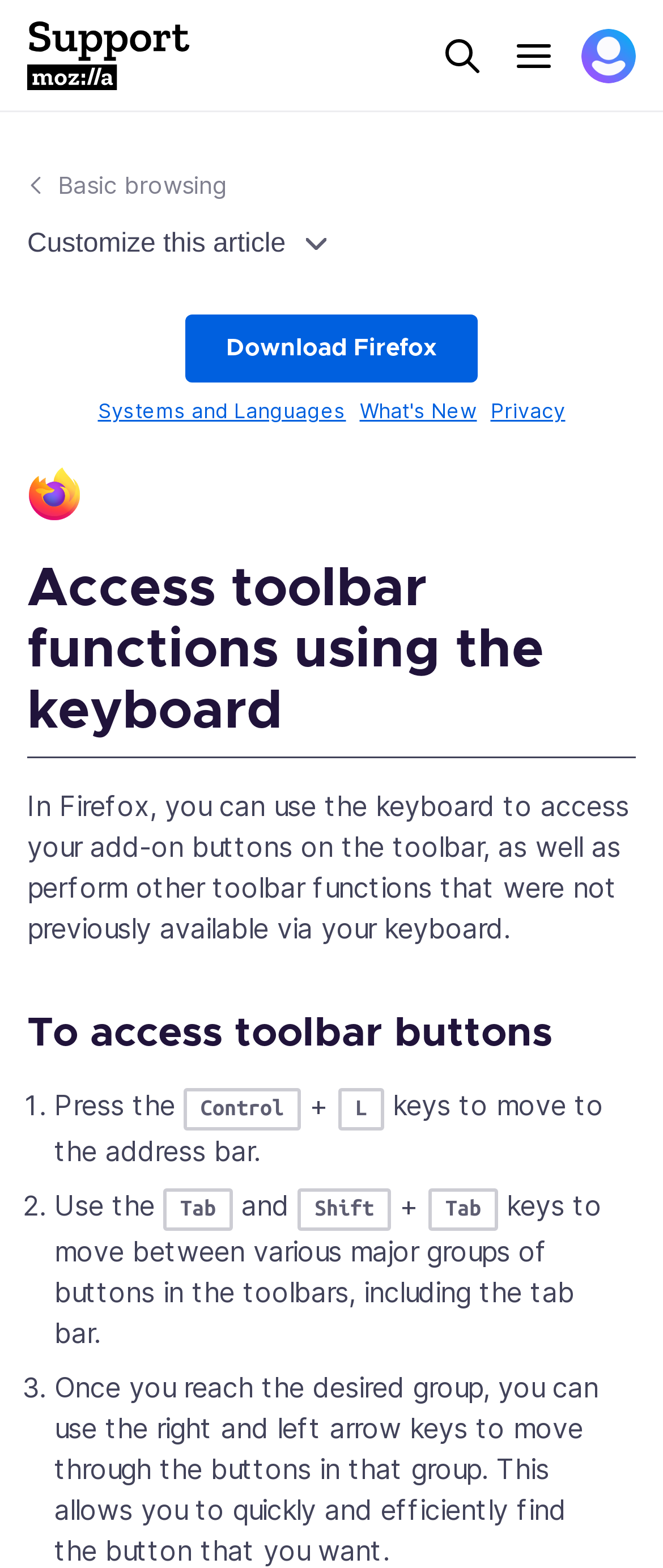What is the topic of the article on this webpage?
Give a detailed and exhaustive answer to the question.

I read the heading 'Access toolbar functions using the keyboard' and the subsequent text, which explained how to use the keyboard to access toolbar functions in Firefox, indicating that the topic of the article is accessing toolbar functions using the keyboard.